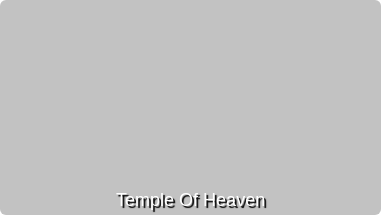What is the Temple of Heaven's architectural style?
Examine the image and provide an in-depth answer to the question.

The caption describes the Temple of Heaven as showcasing traditional Chinese architecture, characterized by its iconic round structure, beautifully adorned roofs, and vibrant colors, which suggests that its architectural style is rooted in traditional Chinese design.